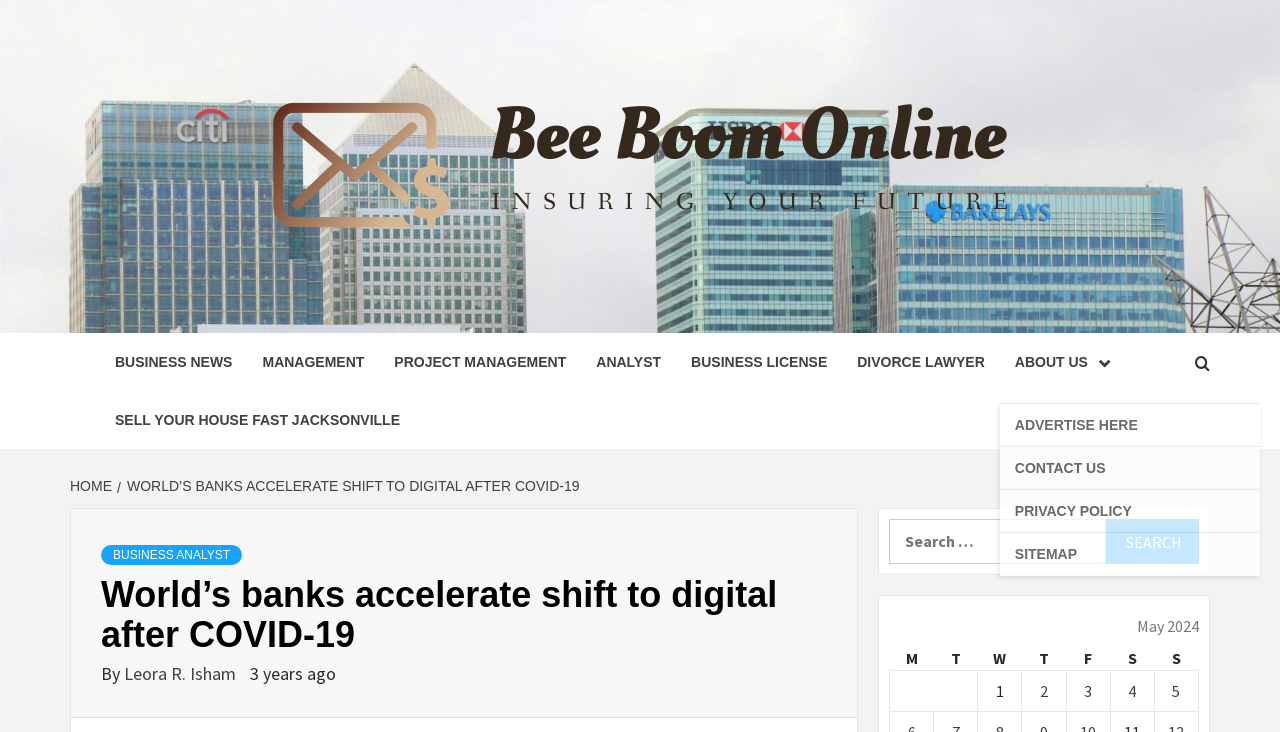Identify the bounding box coordinates for the UI element described as follows: sell your house fast jacksonville. Use the format (top-left x, top-left y, bottom-right x, bottom-right y) and ensure all values are floating point numbers between 0 and 1.

[0.078, 0.534, 0.324, 0.614]